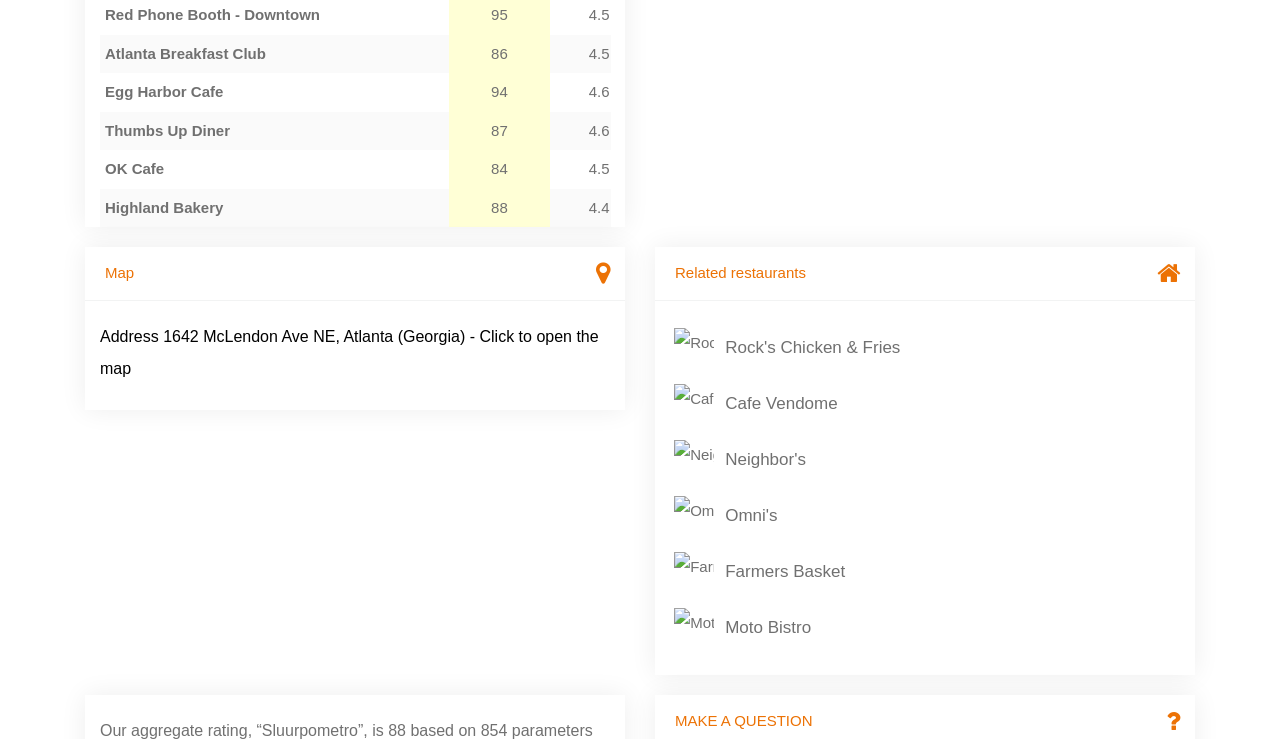Identify the bounding box coordinates for the element you need to click to achieve the following task: "Explore Highland Bakery". Provide the bounding box coordinates as four float numbers between 0 and 1, in the form [left, top, right, bottom].

[0.082, 0.269, 0.175, 0.292]